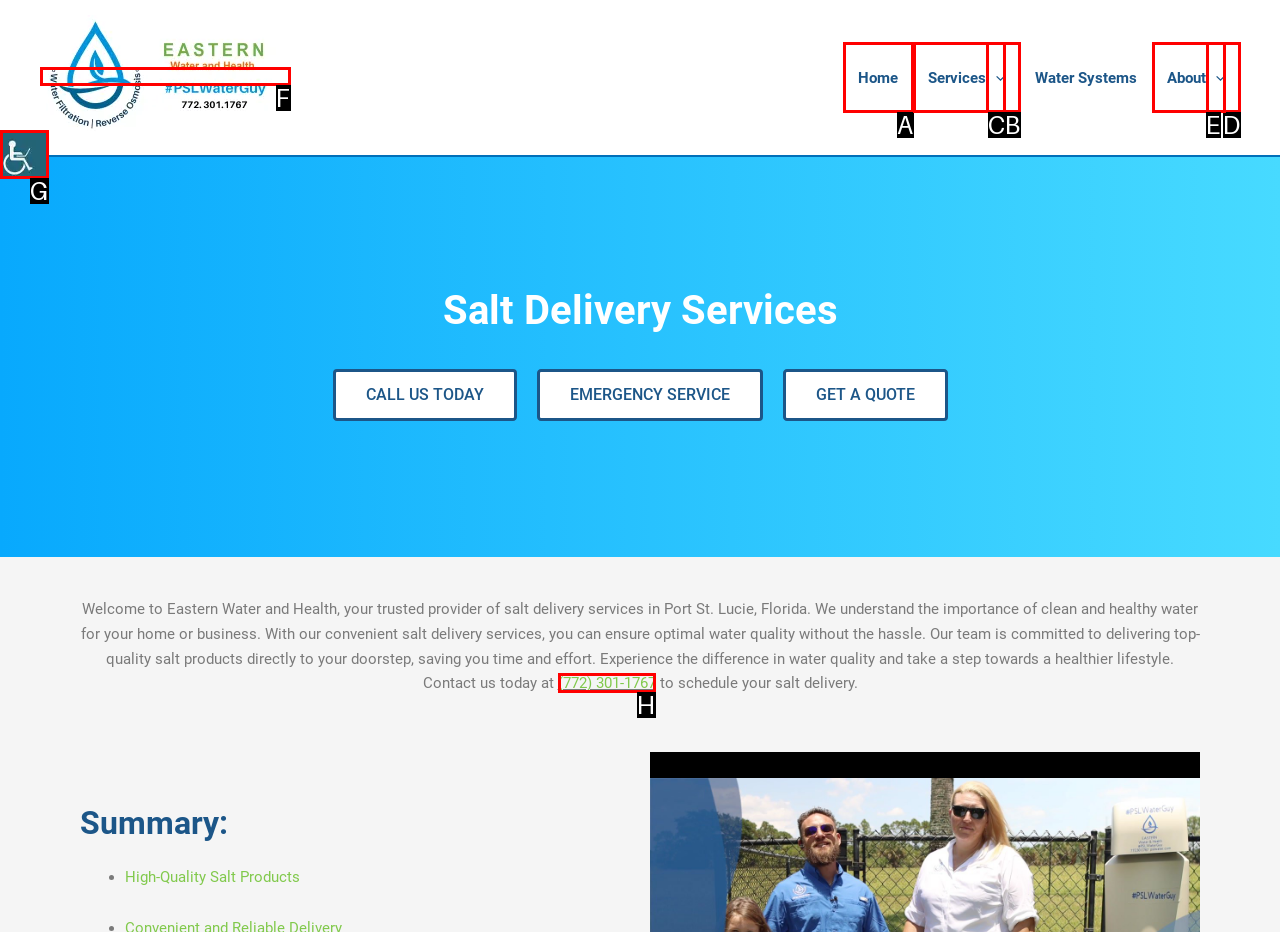Identify the correct UI element to click on to achieve the task: Call the phone number. Provide the letter of the appropriate element directly from the available choices.

H